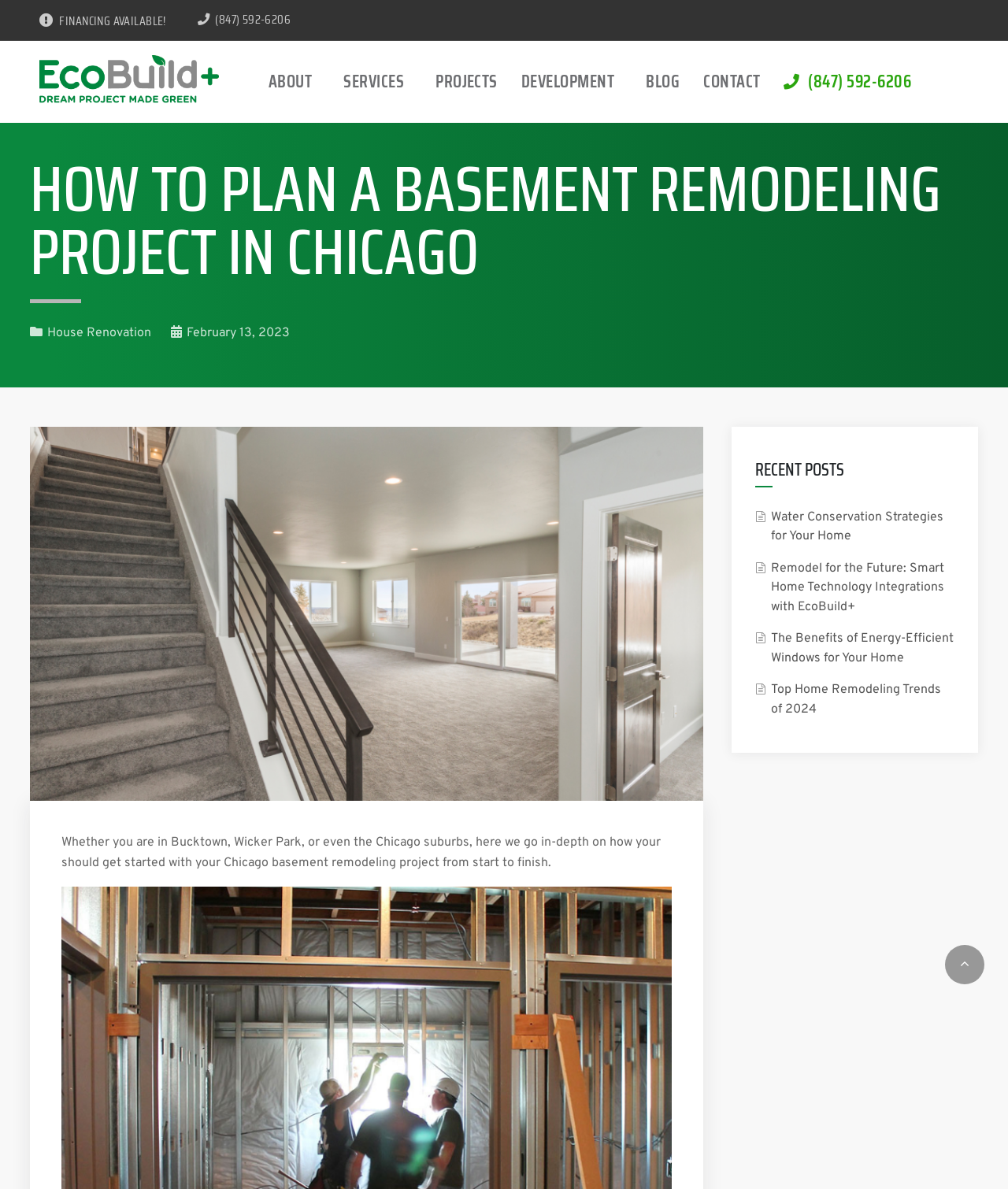Please locate and generate the primary heading on this webpage.

HOW TO PLAN A BASEMENT REMODELING PROJECT IN CHICAGO